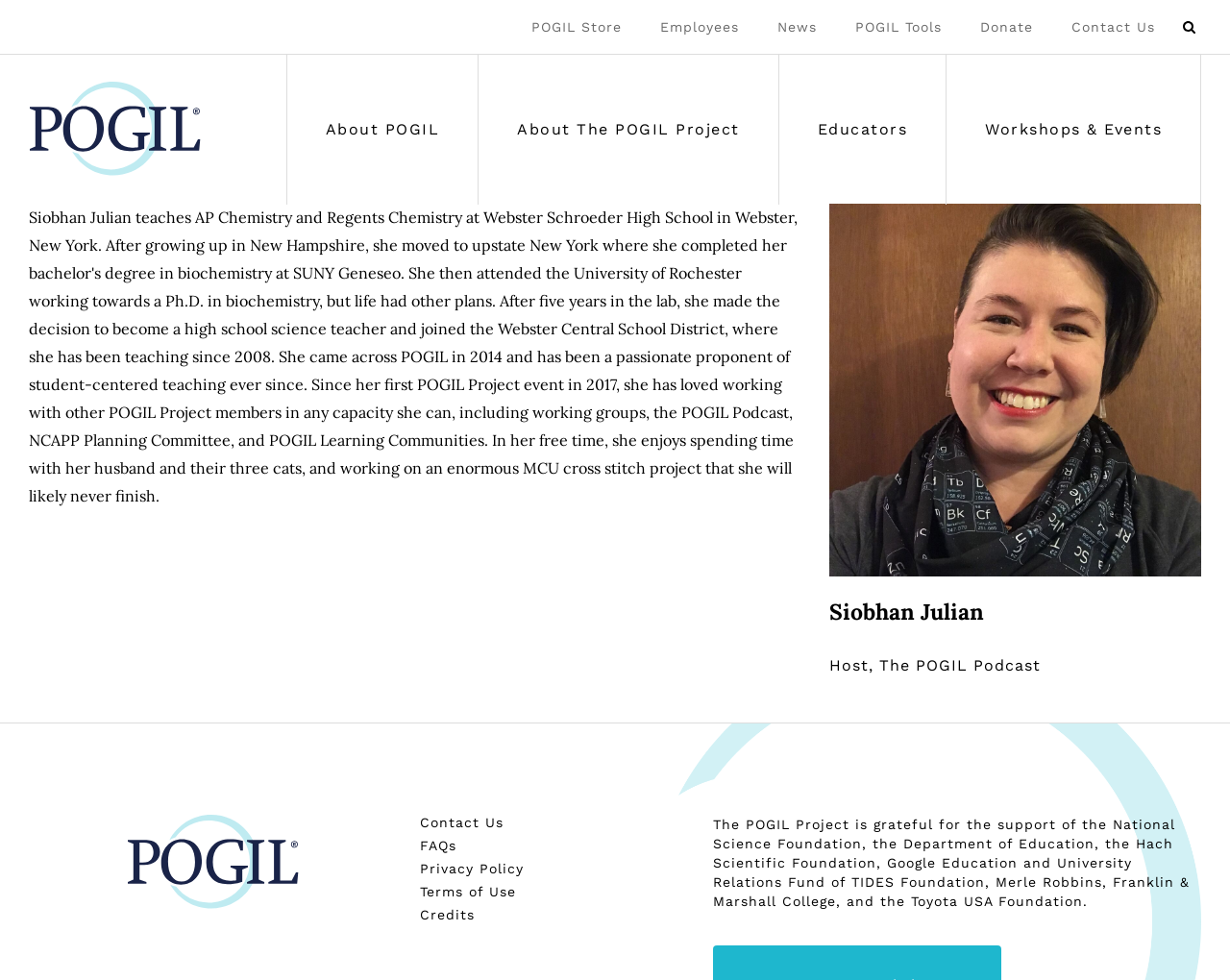Please locate the bounding box coordinates of the element's region that needs to be clicked to follow the instruction: "Learn about what is POGIL". The bounding box coordinates should be provided as four float numbers between 0 and 1, i.e., [left, top, right, bottom].

[0.139, 0.209, 0.389, 0.269]